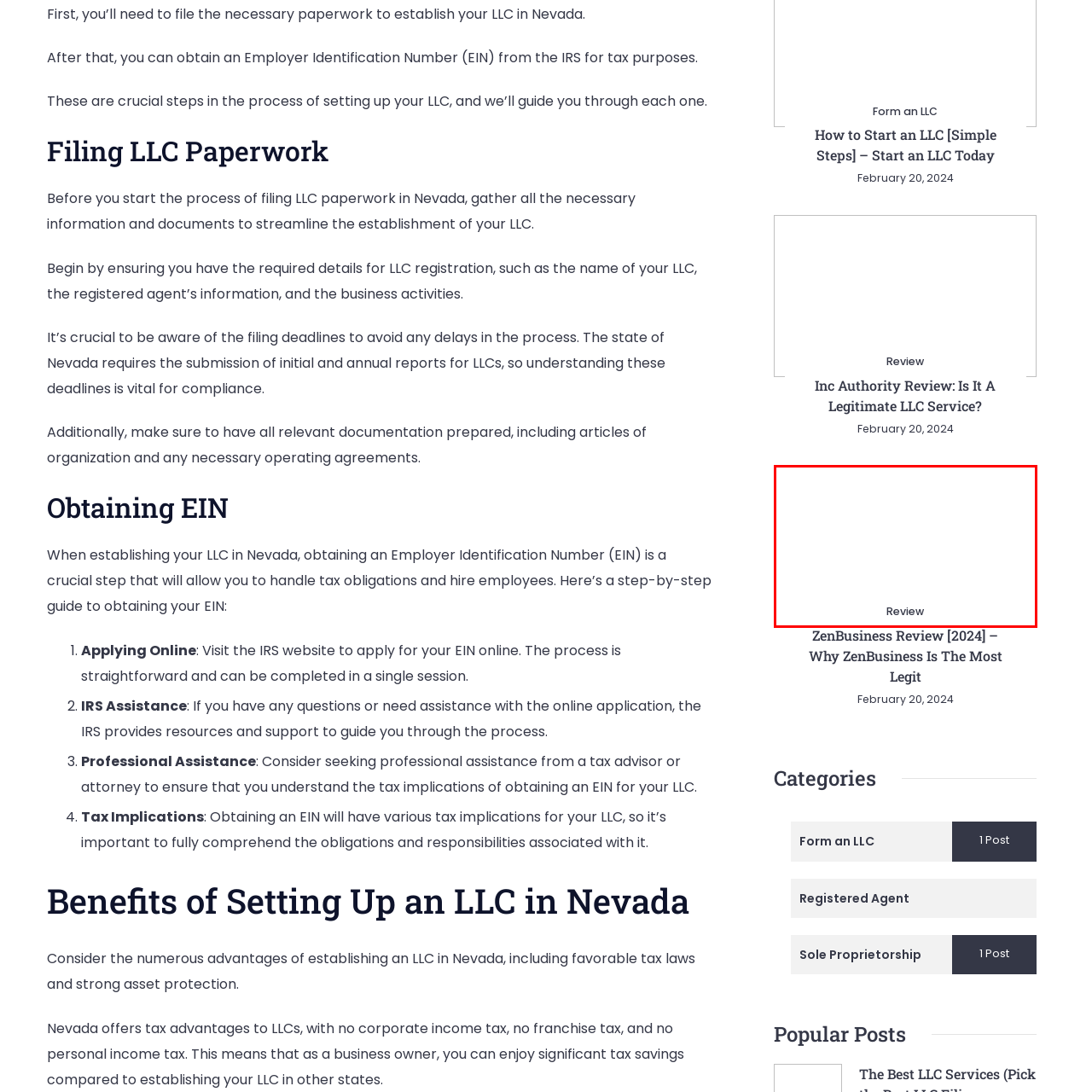Look at the image inside the red box and answer the question with a single word or phrase:
What is the purpose of the 'Review' link?

To provide insights or feedback